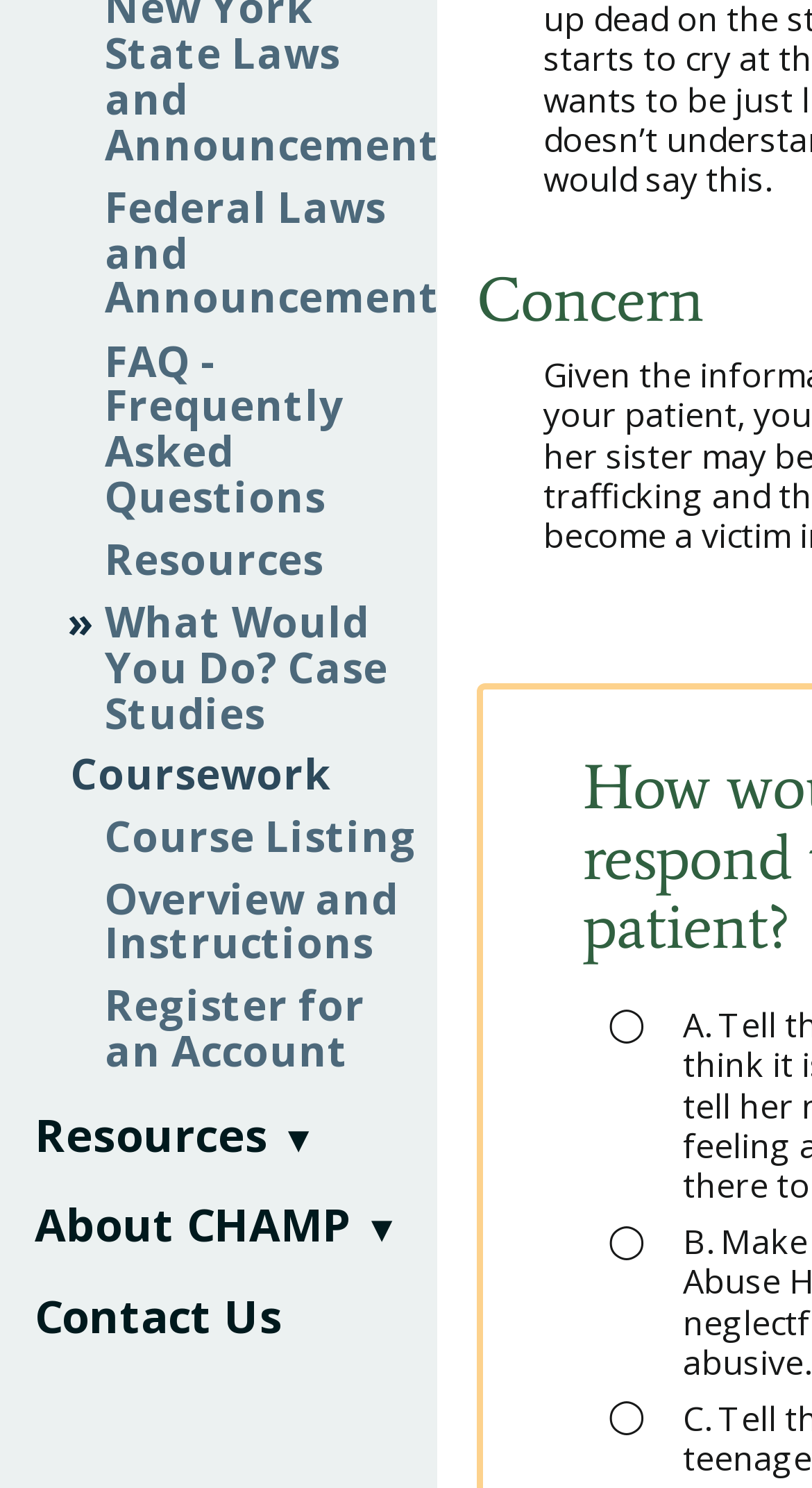Answer the following query with a single word or phrase:
What is the position of the 'Resources' link?

third